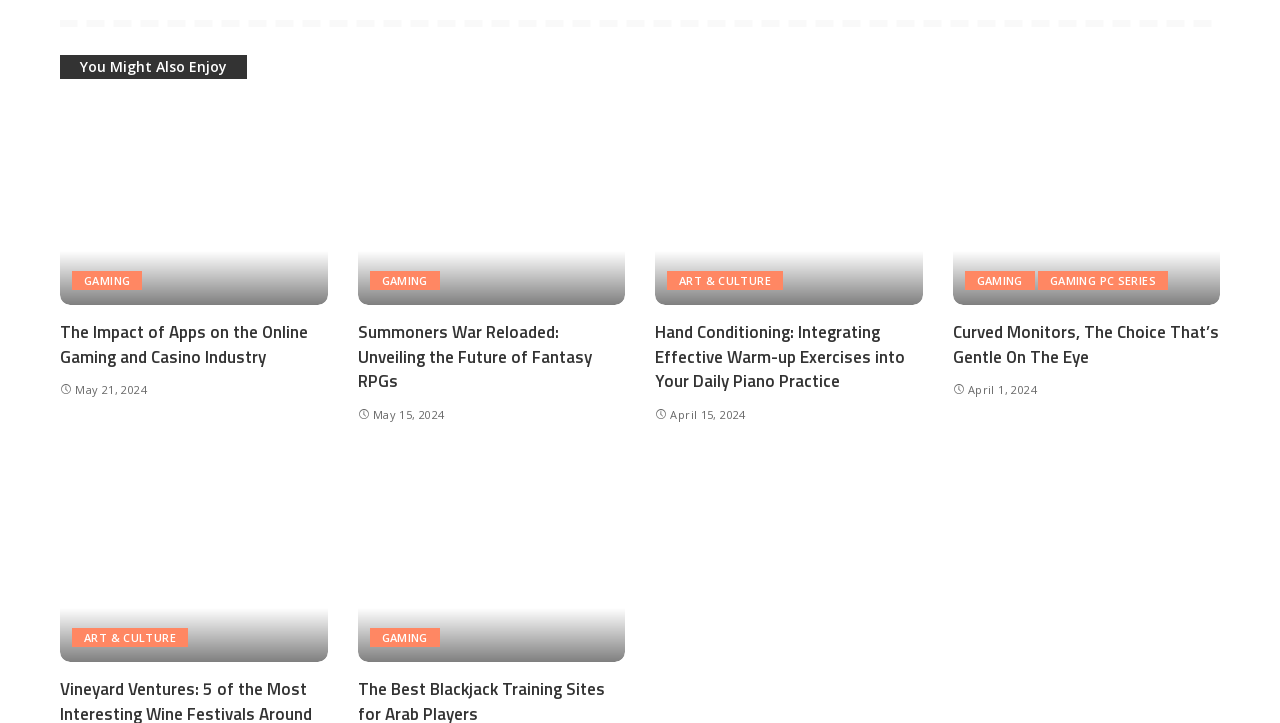From the image, can you give a detailed response to the question below:
What is the theme of the image with the description 'women drinking wine at a masked wine festival'?

I located the image with the description 'women drinking wine at a masked wine festival' and its corresponding category link 'ART & CULTURE' nearby, indicating that the image is related to ART & CULTURE.